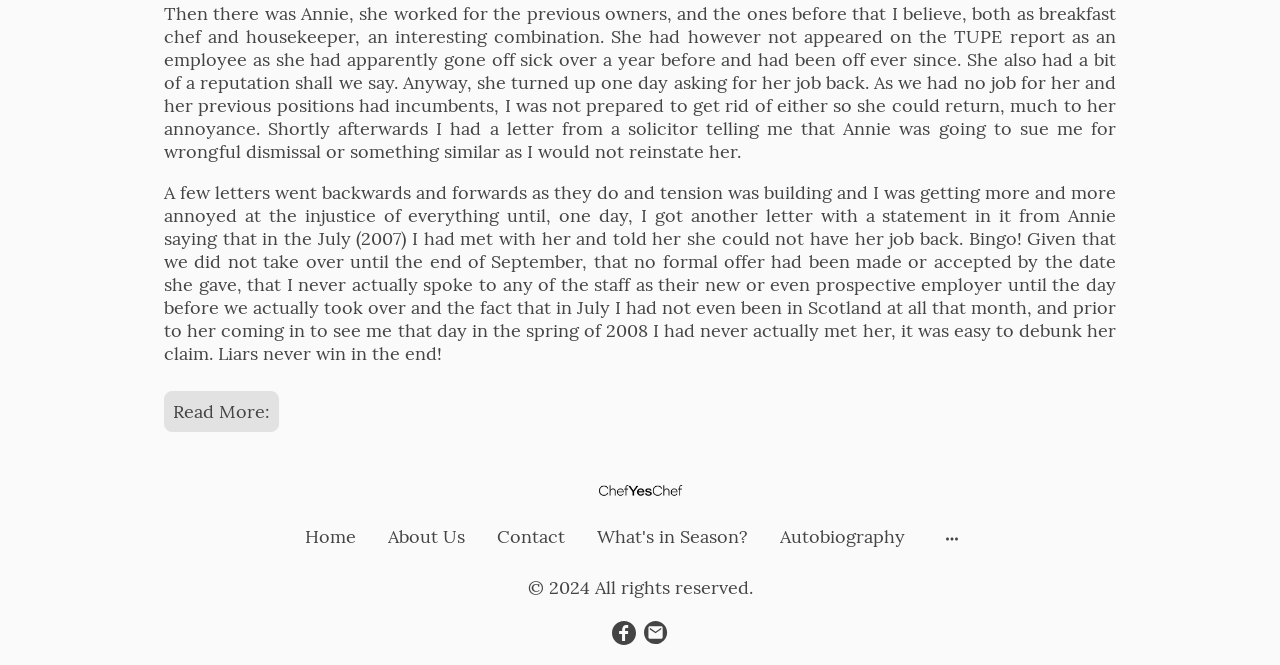Identify the bounding box coordinates of the region that needs to be clicked to carry out this instruction: "Click the 'About Us' link". Provide these coordinates as four float numbers ranging from 0 to 1, i.e., [left, top, right, bottom].

[0.295, 0.778, 0.371, 0.836]